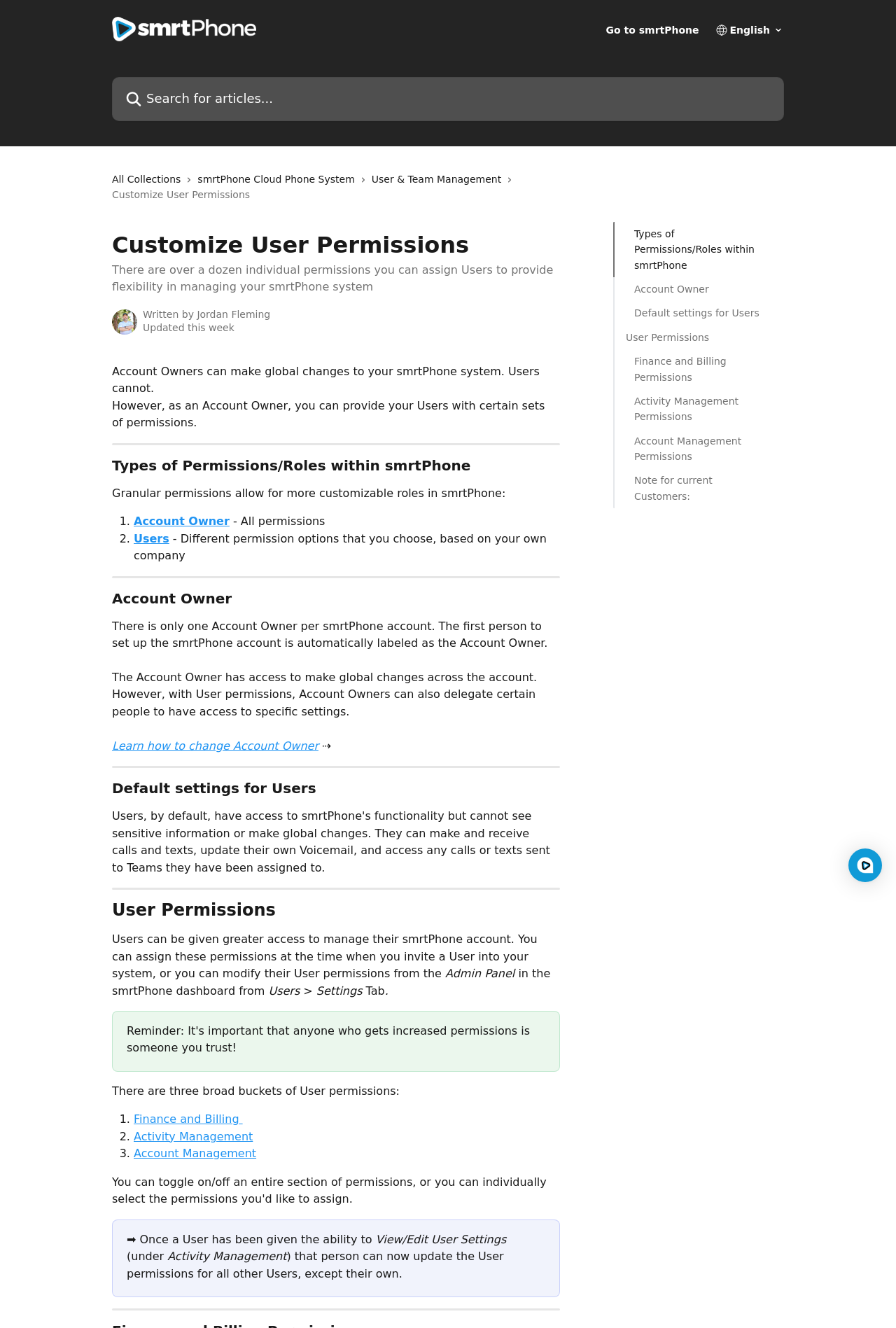Where can User permissions be modified?
Provide a fully detailed and comprehensive answer to the question.

User permissions can be modified from the Admin Panel in the smrtPhone dashboard, where Account Owners can assign or update permissions for Users.